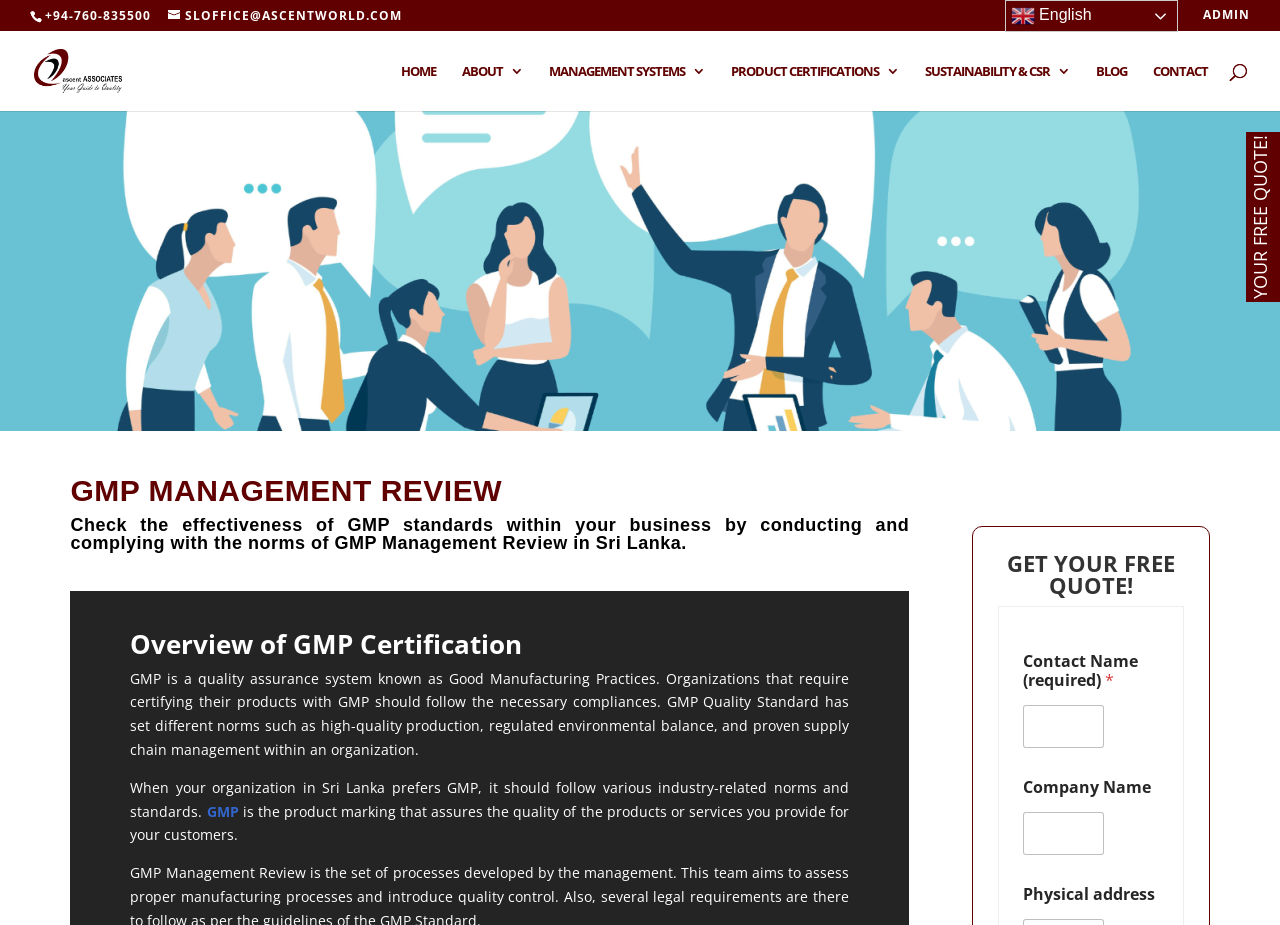Locate the bounding box coordinates of the segment that needs to be clicked to meet this instruction: "Call the phone number".

[0.035, 0.008, 0.118, 0.026]